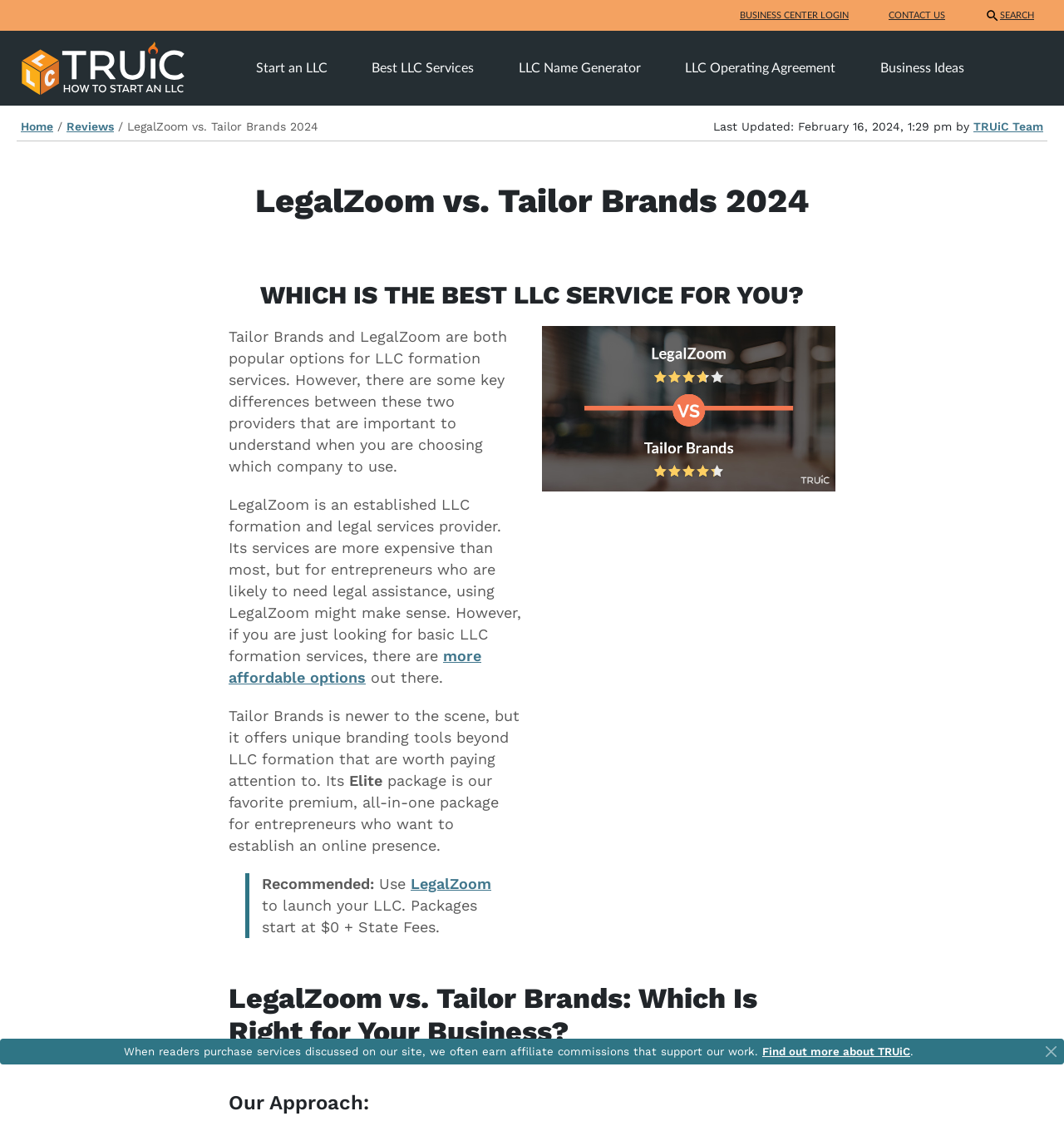Offer a meticulous caption that includes all visible features of the webpage.

This webpage is a review and comparison of LegalZoom and Tailor Brands, two popular LLC formation services. At the top, there are three links: "BUSINESS CENTER LOGIN", "CONTACT US", and "SEARCH", with a small image next to the "SEARCH" link. Below these links, there is a menu with several options, including "How to start an LLC", "Start an LLC", "Best LLC Services", and more.

The main content of the page is divided into sections, with headings such as "LegalZoom vs. Tailor Brands 2024" and "WHICH IS THE BEST LLC SERVICE FOR YOU?". The text in these sections compares and contrasts the two services, discussing their features, pricing, and pros and cons. There are also links to more information, such as "more affordable options".

In the middle of the page, there is an image with the logos of LegalZoom and Tailor Brands, along with their respective star ratings. Below this image, there are more sections with headings such as "LegalZoom vs. Tailor Brands: Which Is Right for Your Business?" and "Our Approach:".

At the bottom of the page, there is a disclaimer alert with a message about affiliate commissions, along with a link to "Find out more about TRUiC" and a "Close" button.